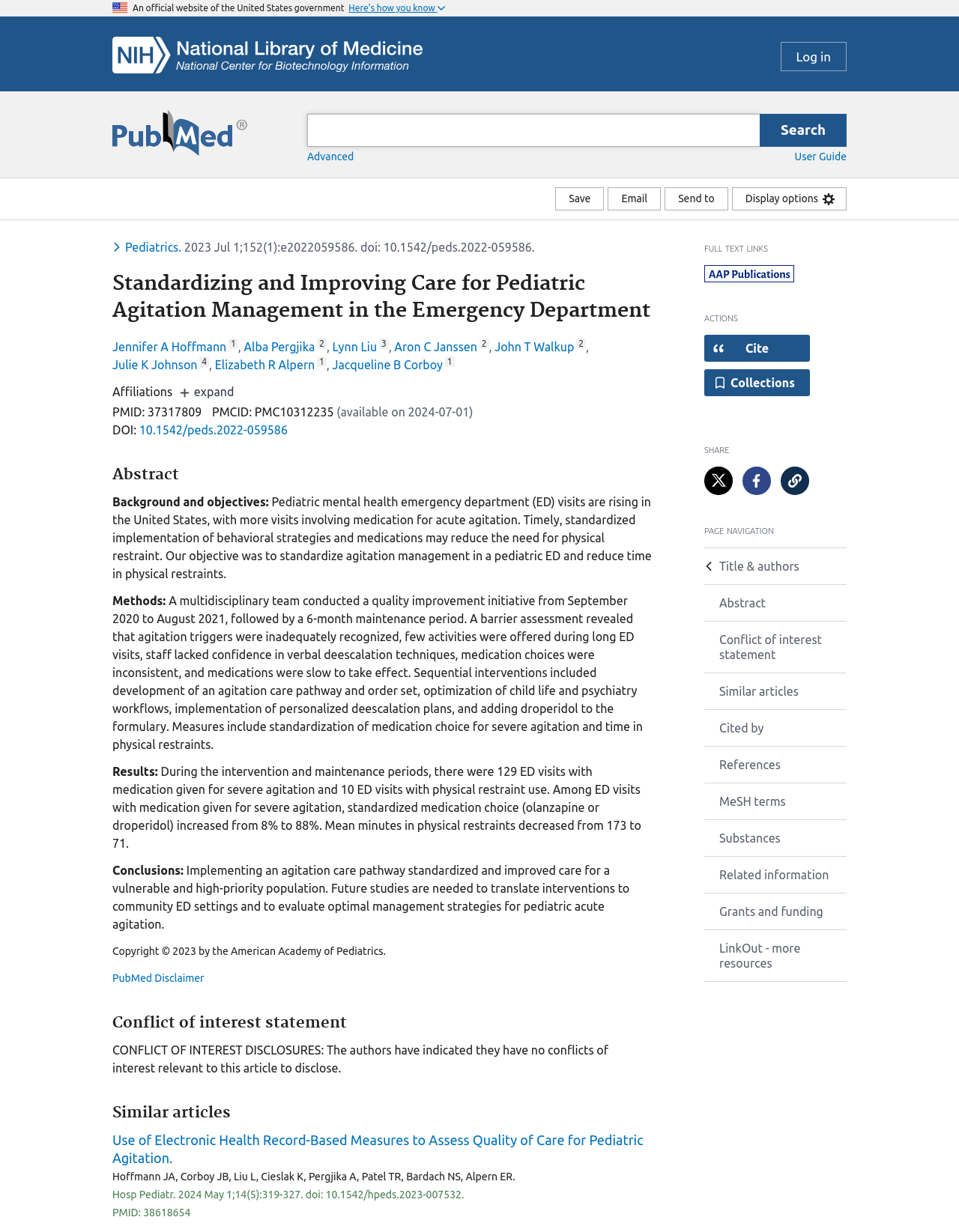Please provide a comprehensive answer to the question based on the screenshot: What is the purpose of the 'Save' button?

The 'Save' button is located in the 'save, email, send to' region, and its description is 'Save'. This suggests that the button is used to save the article for later use or reference.